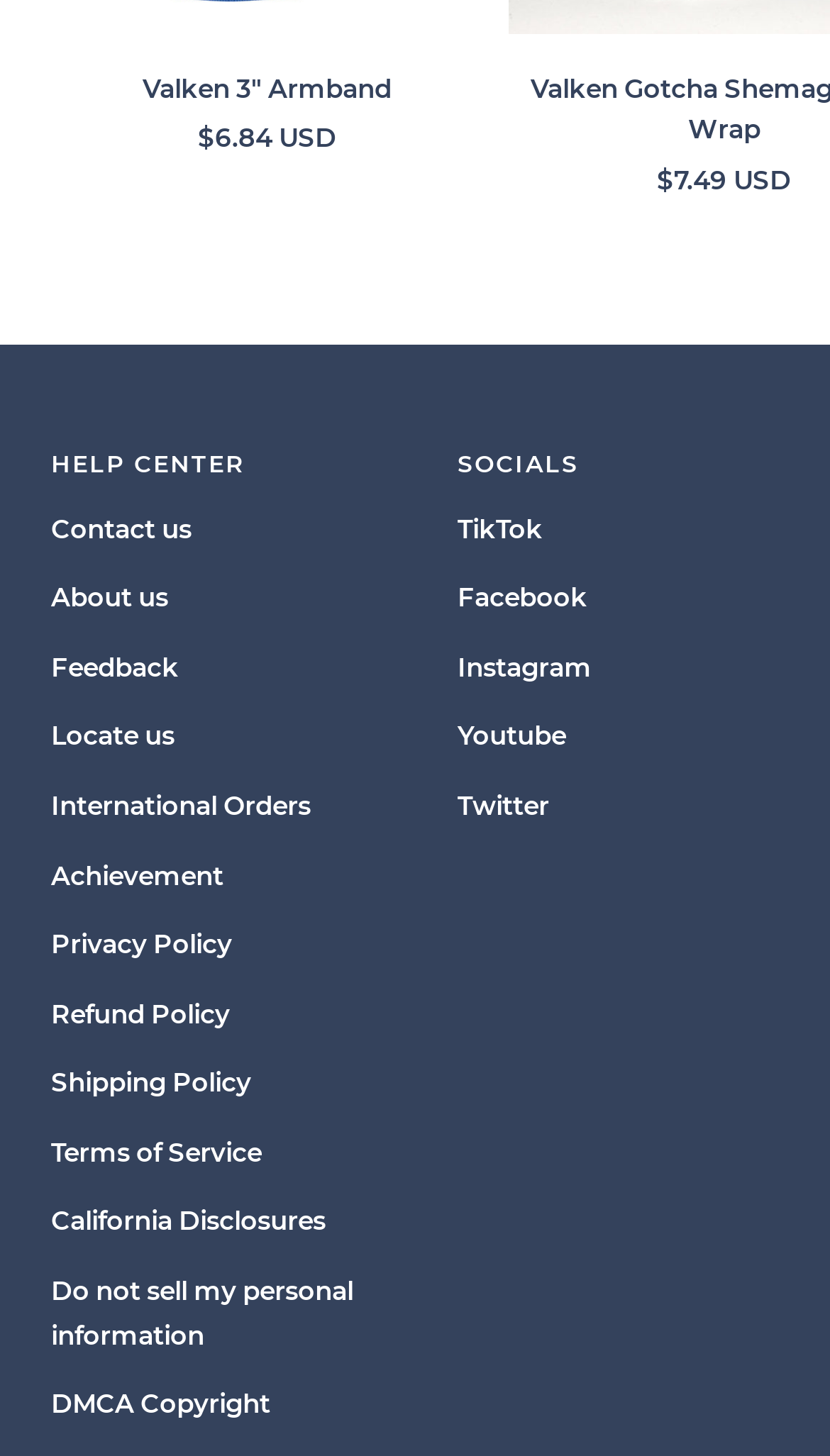Specify the bounding box coordinates of the element's area that should be clicked to execute the given instruction: "Get help from the help center". The coordinates should be four float numbers between 0 and 1, i.e., [left, top, right, bottom].

[0.062, 0.309, 0.295, 0.329]